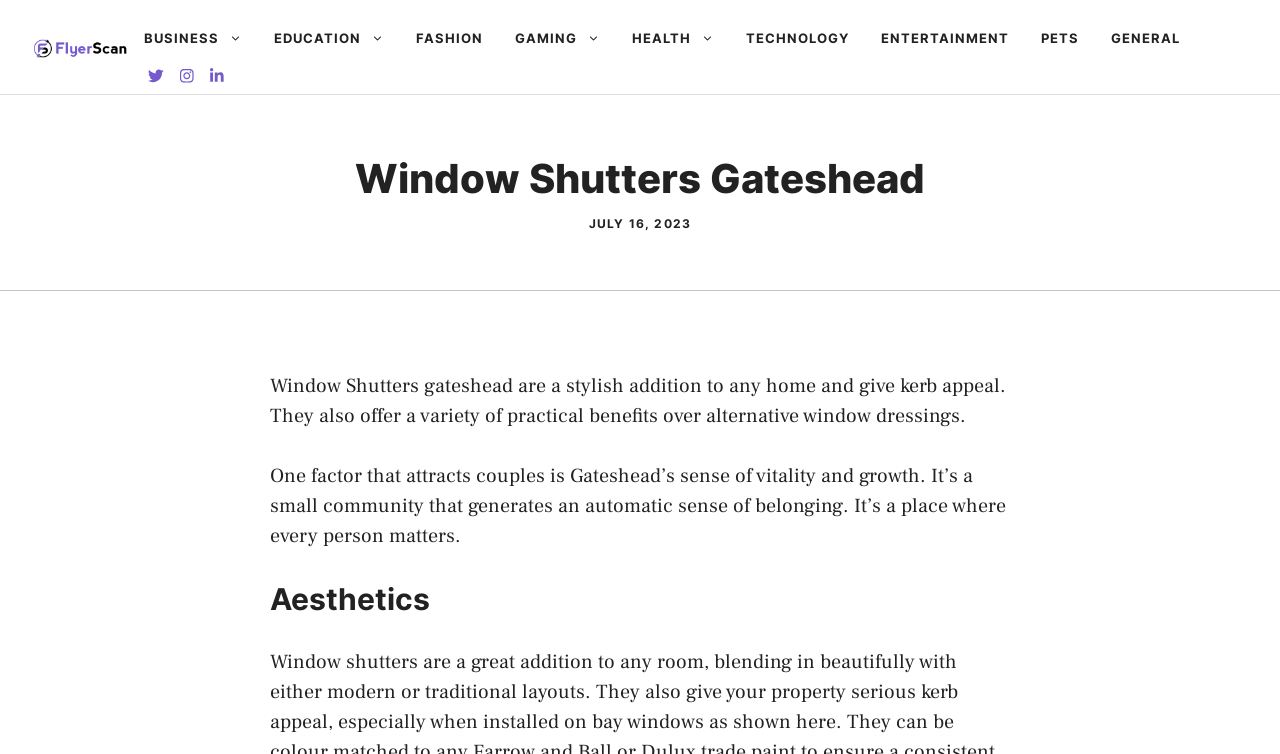Specify the bounding box coordinates of the area that needs to be clicked to achieve the following instruction: "Click on the Flyer Scan link".

[0.025, 0.045, 0.1, 0.079]